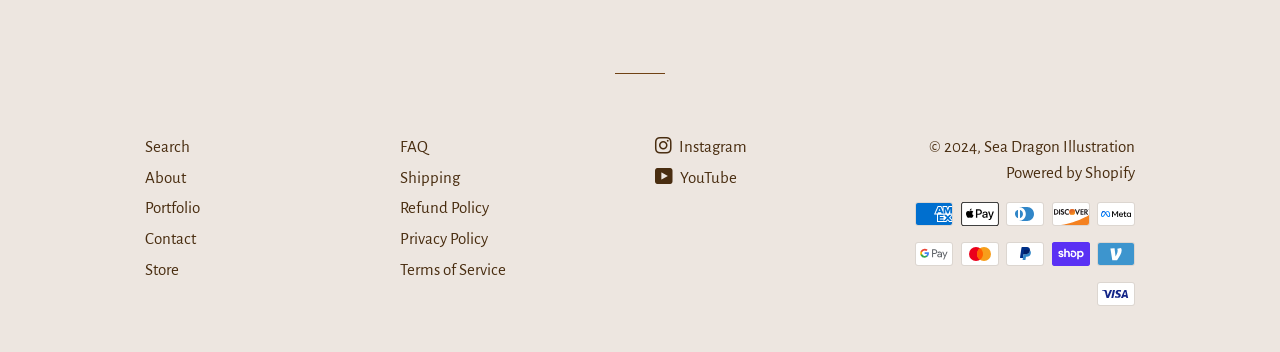Provide a single word or phrase to answer the given question: 
What is the company's copyright year?

2024